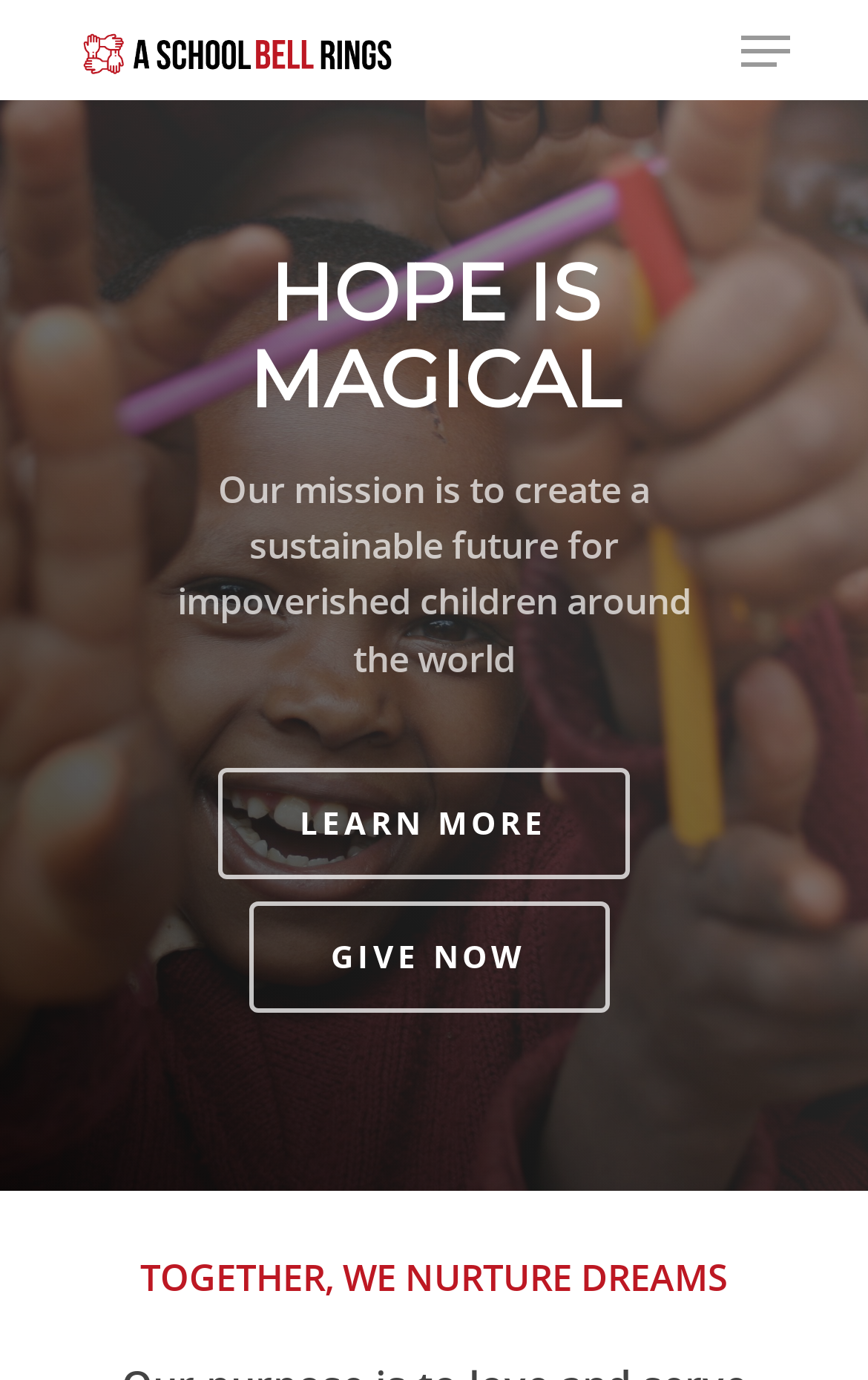Use a single word or phrase to answer this question: 
What is the theme of the image on the top-left?

School Bell